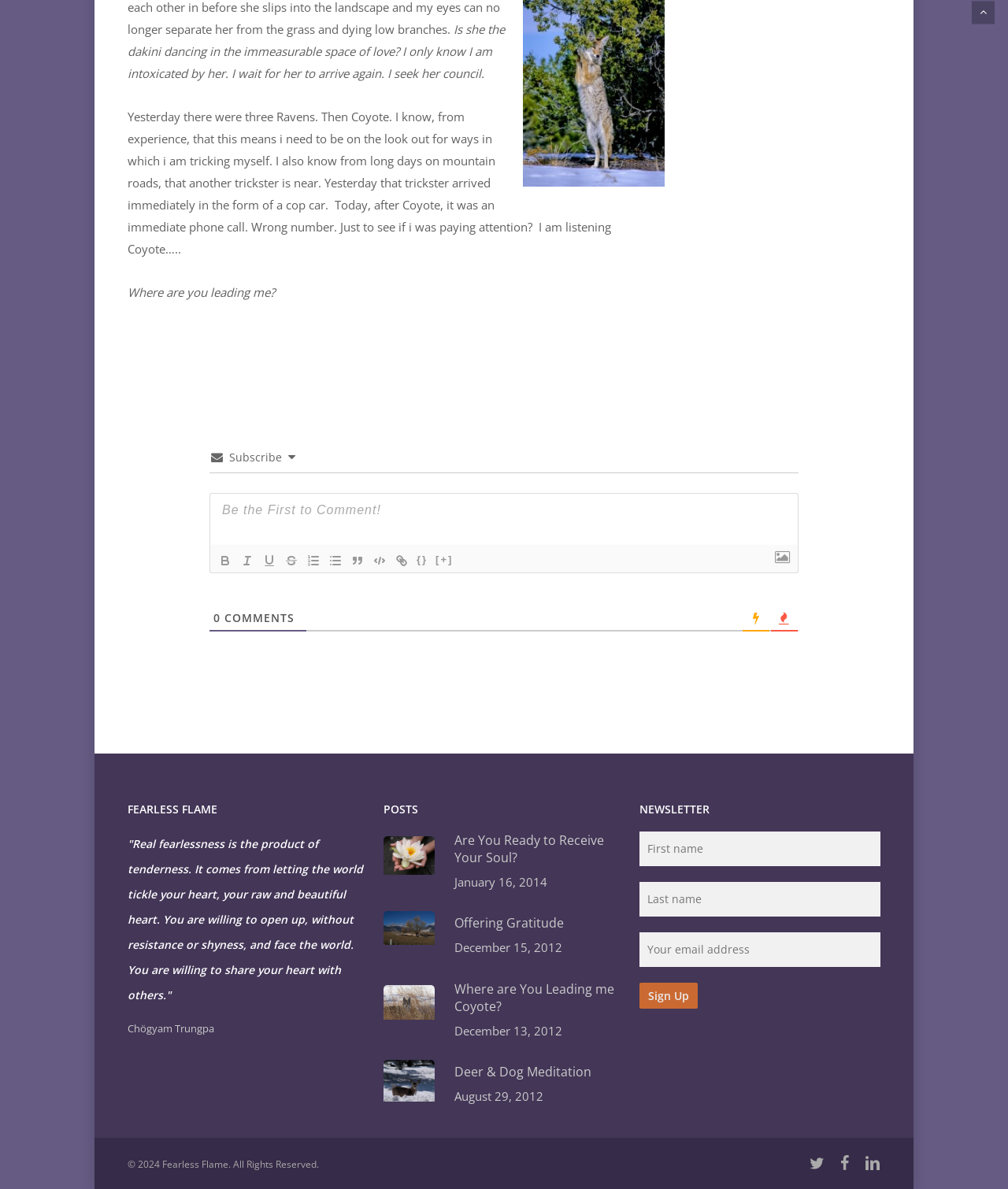Please locate the bounding box coordinates of the element that should be clicked to achieve the given instruction: "Click the Sign Up button".

[0.635, 0.826, 0.692, 0.848]